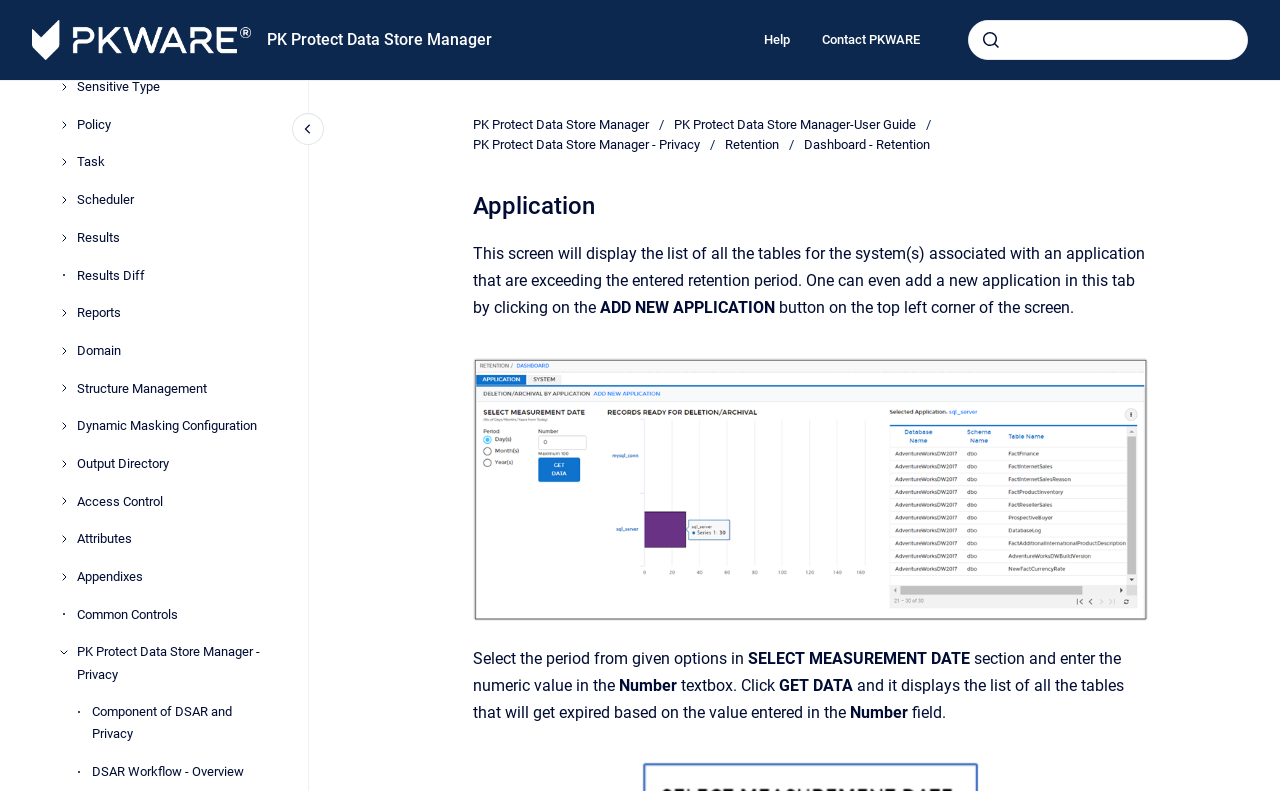Use a single word or phrase to answer the question: 
What is the purpose of the SELECT MEASUREMENT DATE section?

Select period for retention